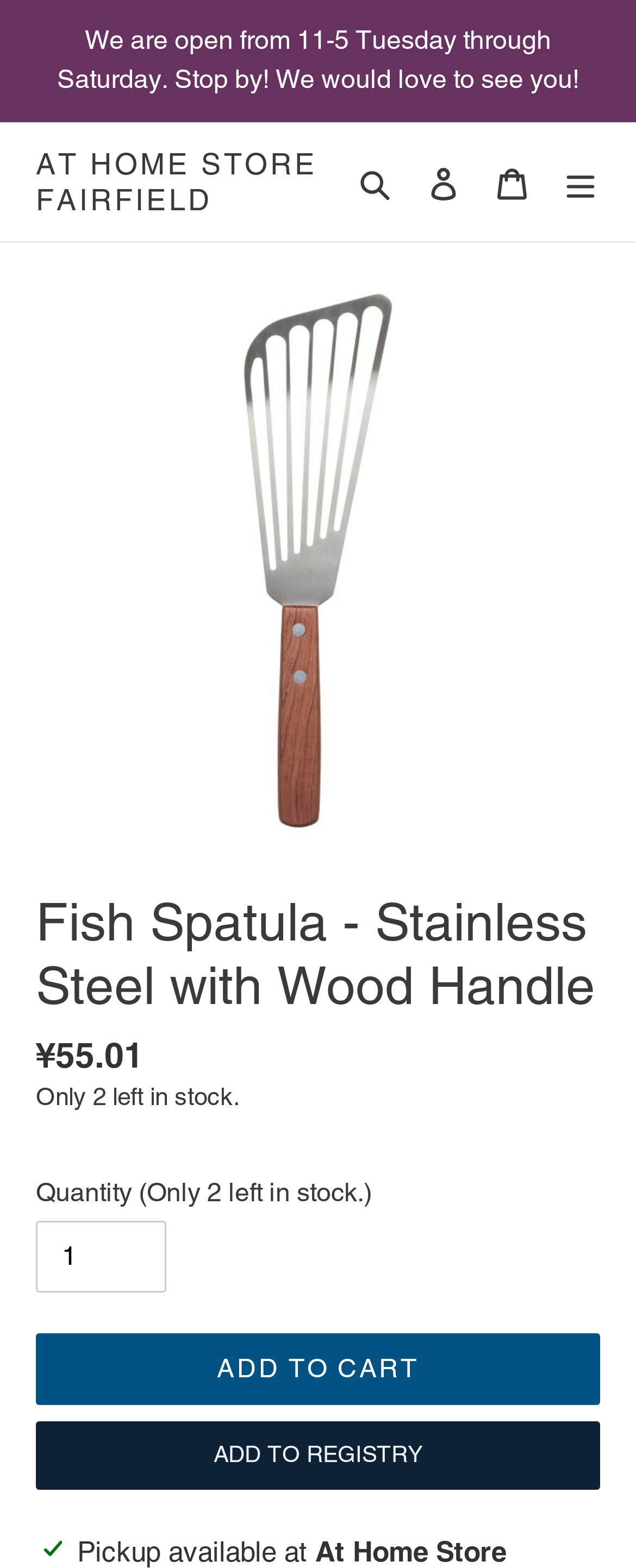Offer a detailed explanation of the webpage layout and contents.

This webpage is about a product, specifically a "Fish Spatula - Stainless Steel with Wood Handle", from the "At Home Store Fairfield". At the top of the page, there is an announcement section that informs visitors of the store's operating hours. Below this section, there is a navigation bar with links to the store's homepage, a search function, a login option, a cart, and a menu button.

The main content of the page is dedicated to the product, featuring a large image of the fish spatula on the left side. To the right of the image, there is a heading with the product name, followed by a description list that includes the regular price of ¥55.01. Below this, there is a heading indicating that only 2 items are left in stock. 

Underneath, there is a quantity section where customers can select the number of items they want to purchase, with a minimum value of 1. Next to this section, there is an "Add to cart" button, and below it, an "Add to registry" button. At the very bottom of the page, there is a status indicator that provides updates on the page's content.